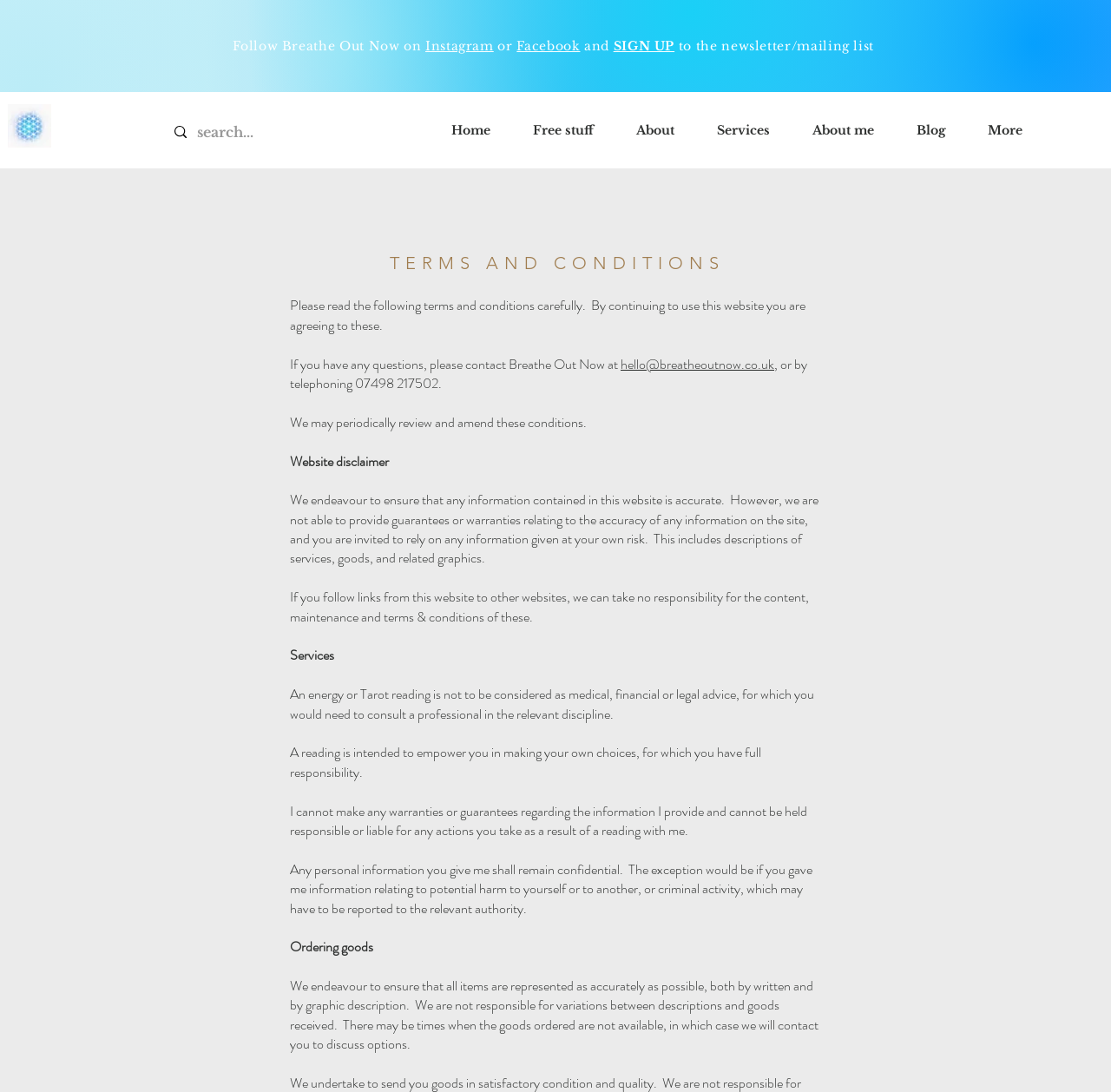What is the purpose of an energy or Tarot reading?
Please provide a single word or phrase based on the screenshot.

To empower choices